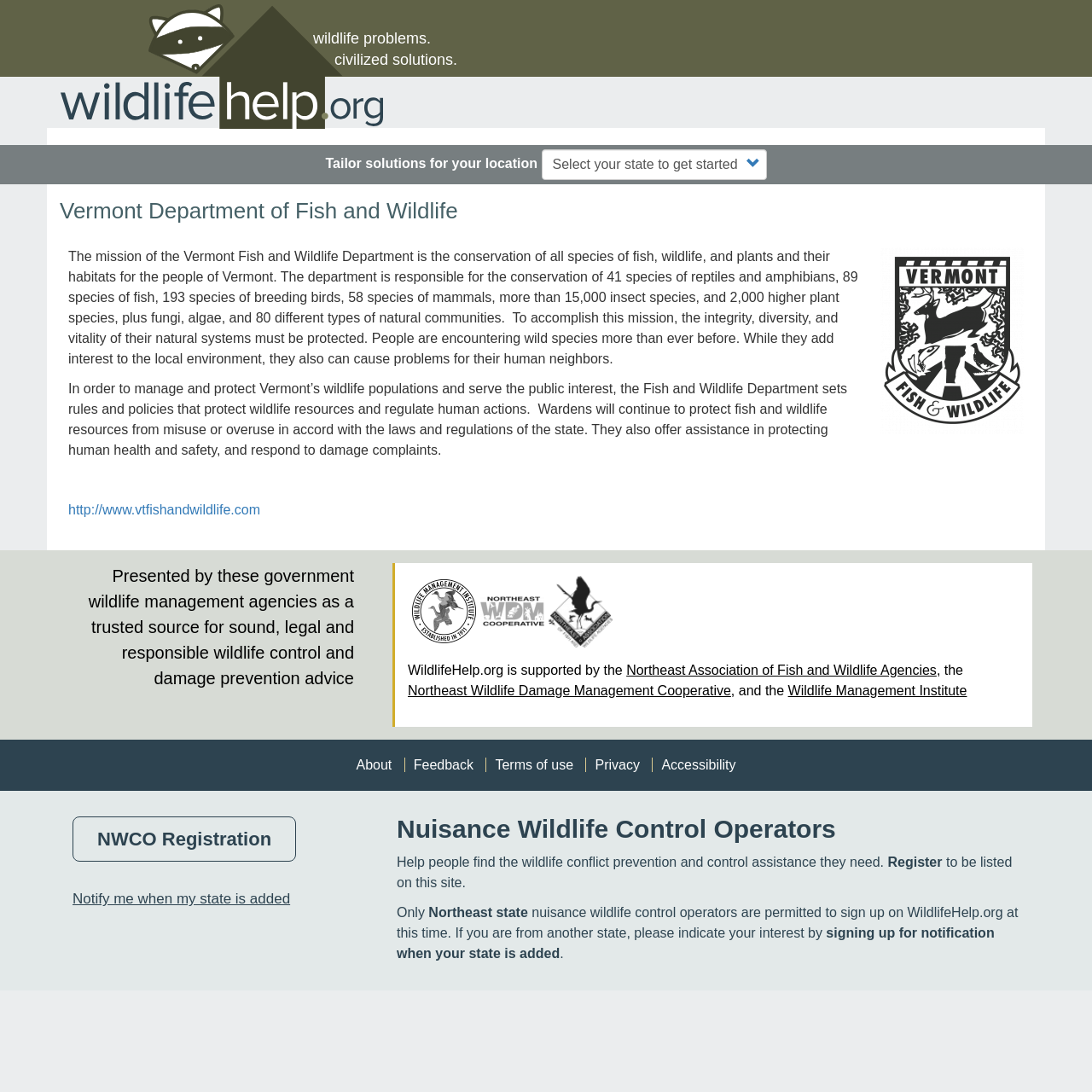Examine the image and give a thorough answer to the following question:
What is the goal of WildlifeHelp.org?

The goal of WildlifeHelp.org is to help people find the wildlife conflict prevention and control assistance they need, as stated in the webpage's content.